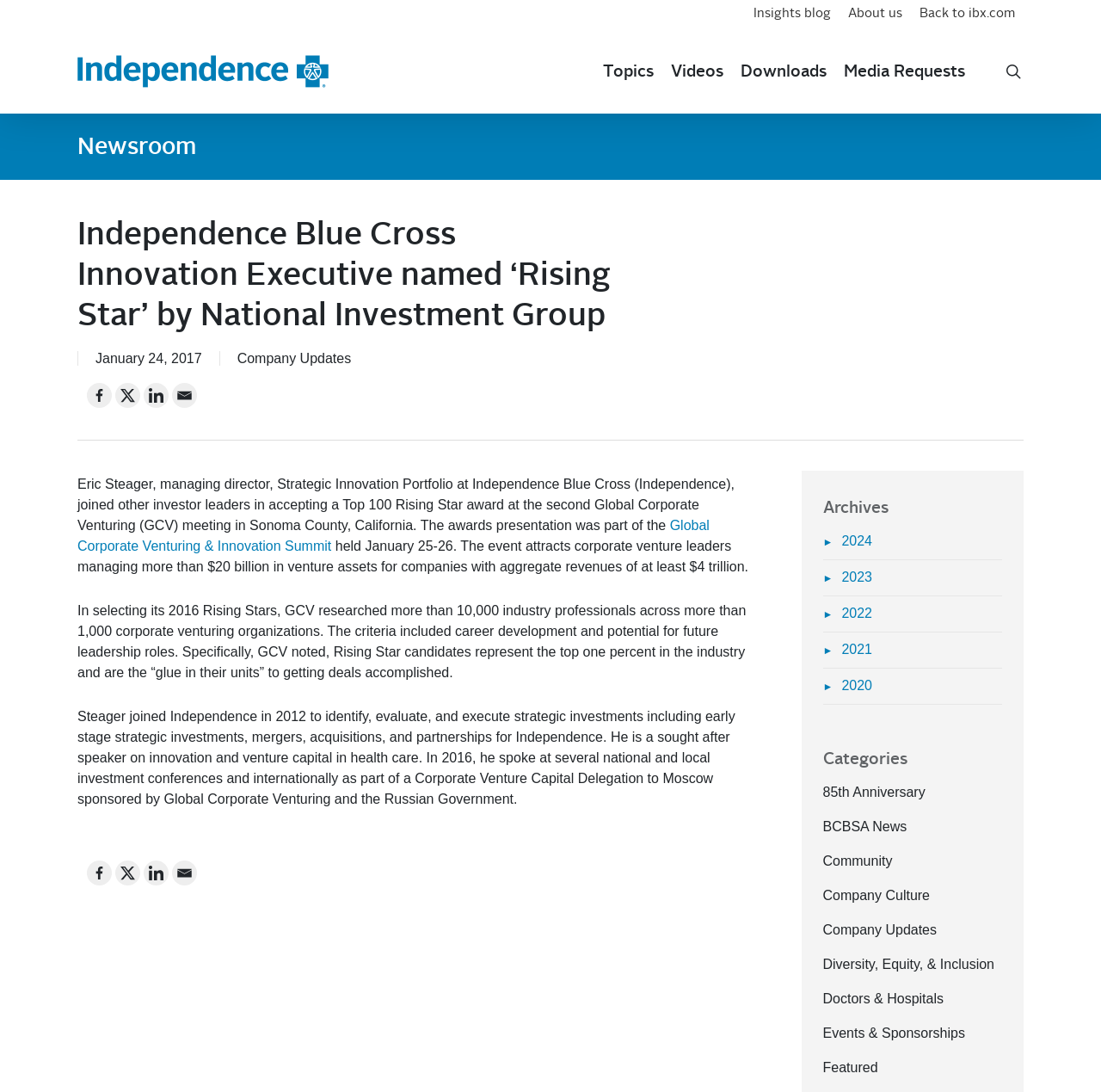Determine the webpage's heading and output its text content.

Independence Blue Cross Innovation Executive named ‘Rising Star’ by National Investment Group